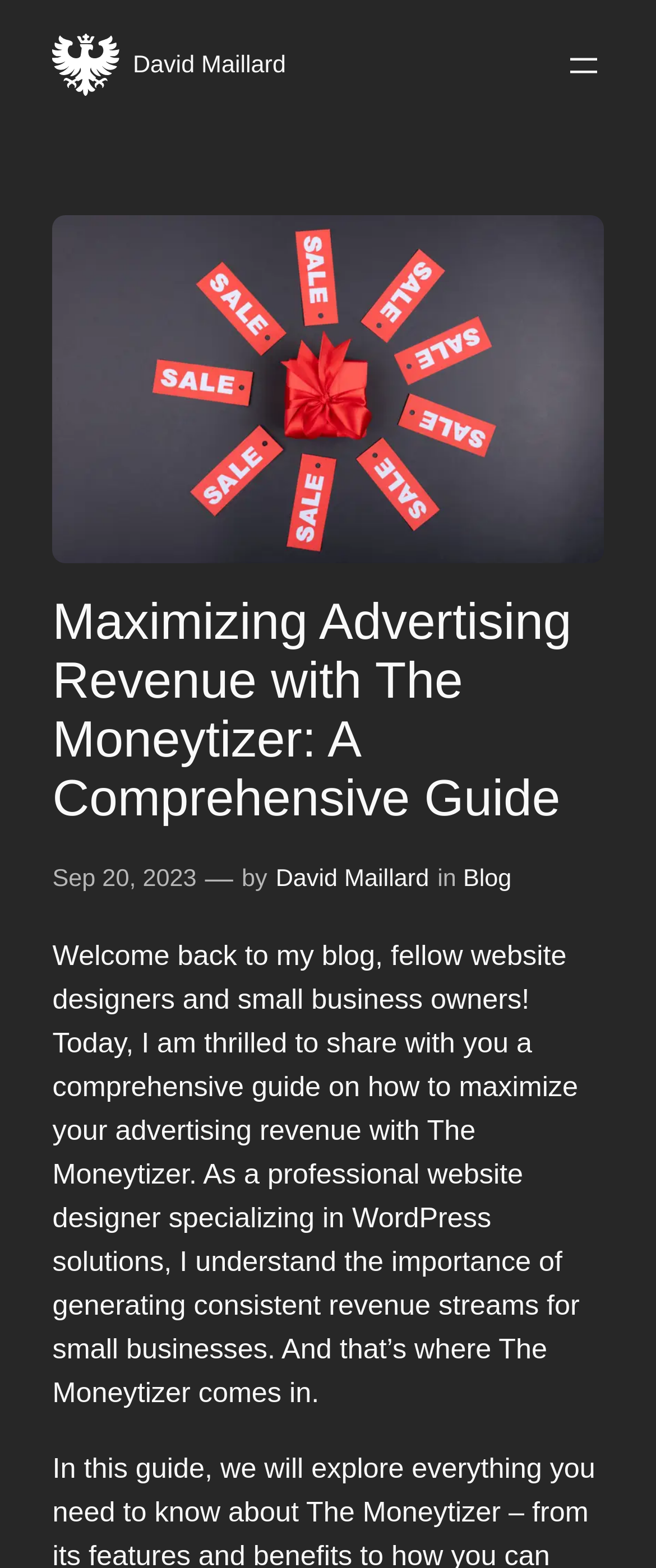From the webpage screenshot, predict the bounding box of the UI element that matches this description: "title="Visit the main page"".

None